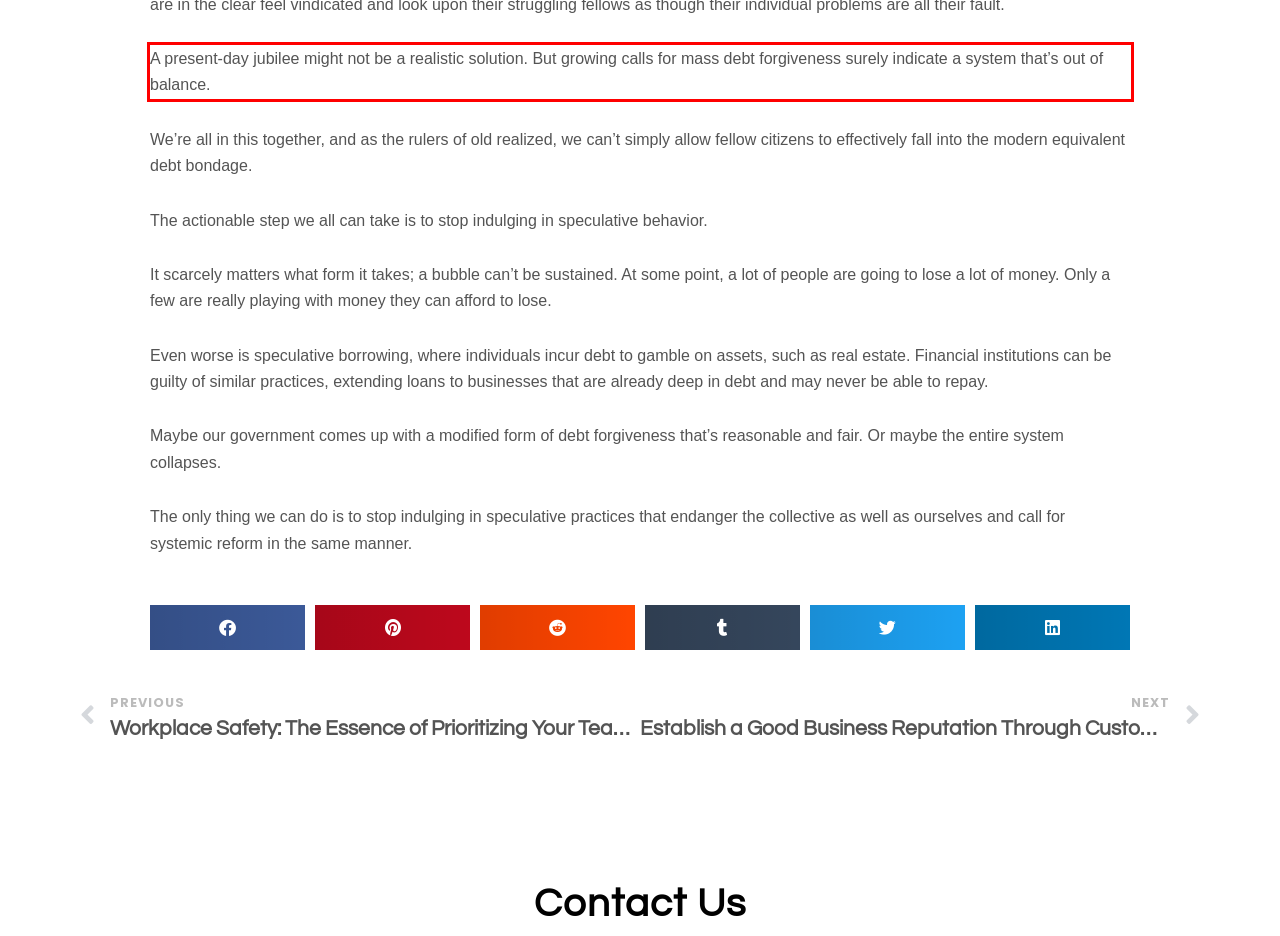Using the provided webpage screenshot, recognize the text content in the area marked by the red bounding box.

A present-day jubilee might not be a realistic solution. But growing calls for mass debt forgiveness surely indicate a system that’s out of balance.